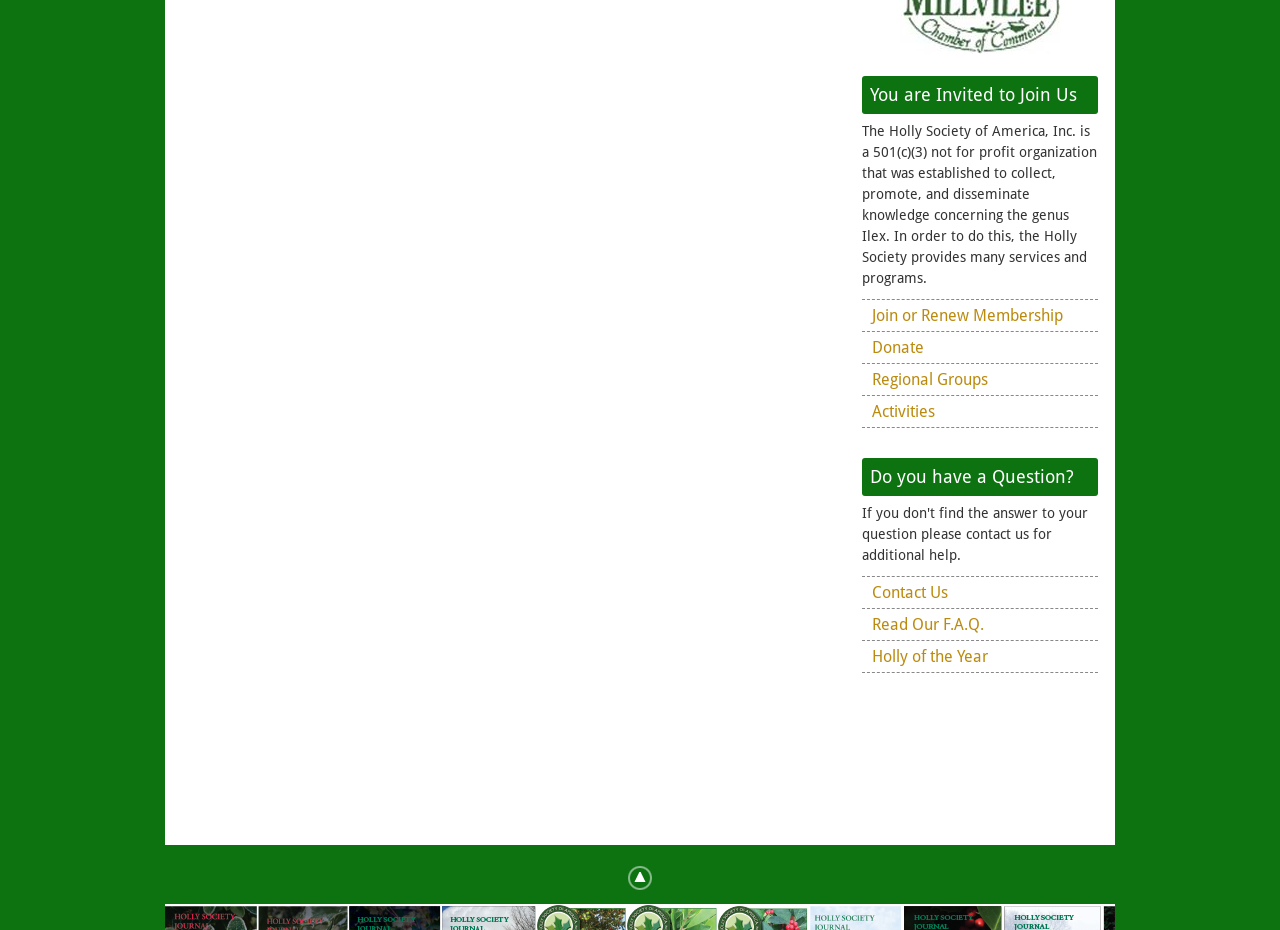What is the purpose of the Holly Society of America?
Based on the screenshot, provide a one-word or short-phrase response.

Collect, promote, and disseminate knowledge